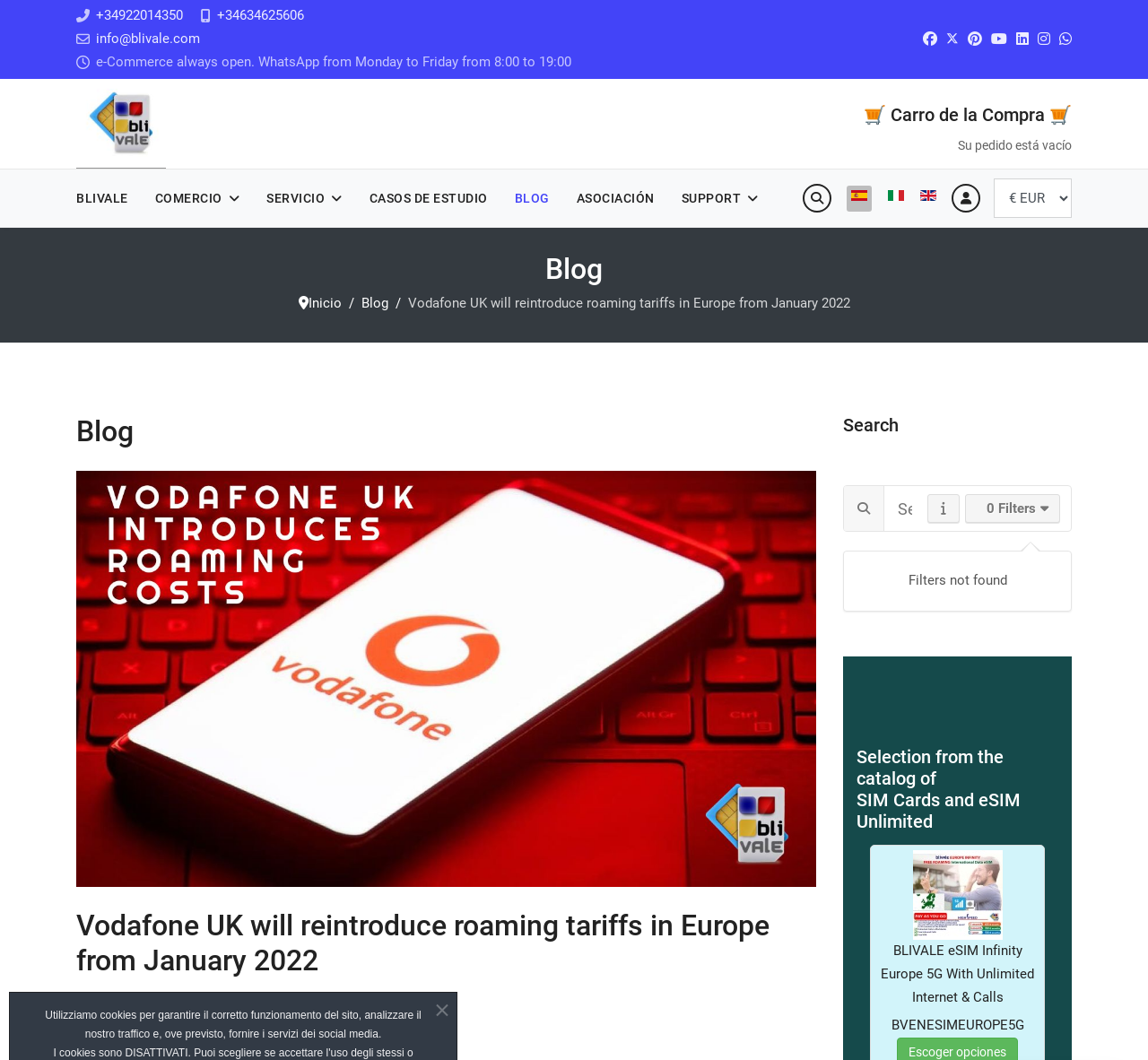Answer the question below in one word or phrase:
What is the phone number to contact for WhatsApp support?

+34922014350